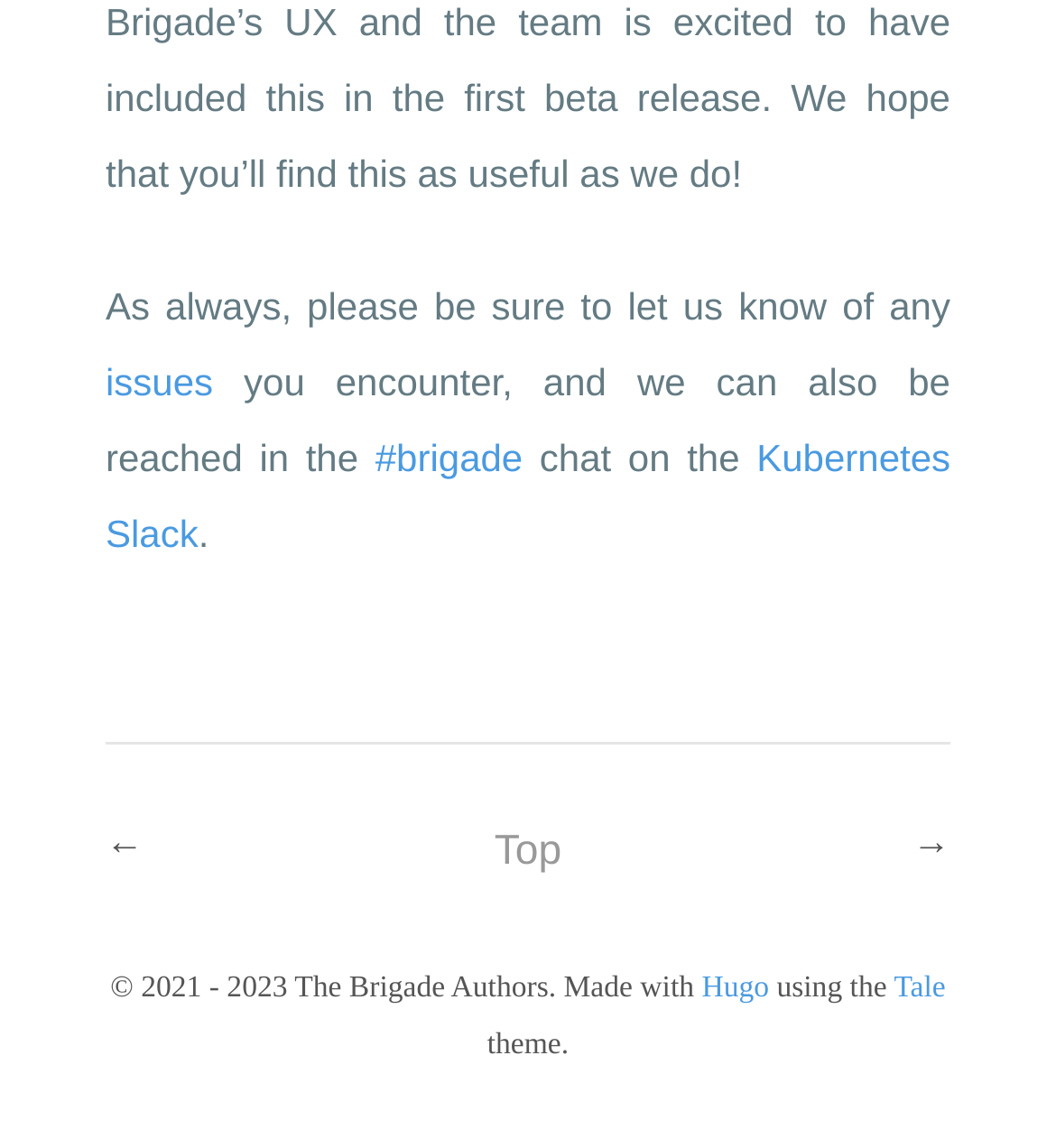Given the element description: "Kubernetes Slack", predict the bounding box coordinates of the UI element it refers to, using four float numbers between 0 and 1, i.e., [left, top, right, bottom].

[0.1, 0.379, 0.9, 0.483]